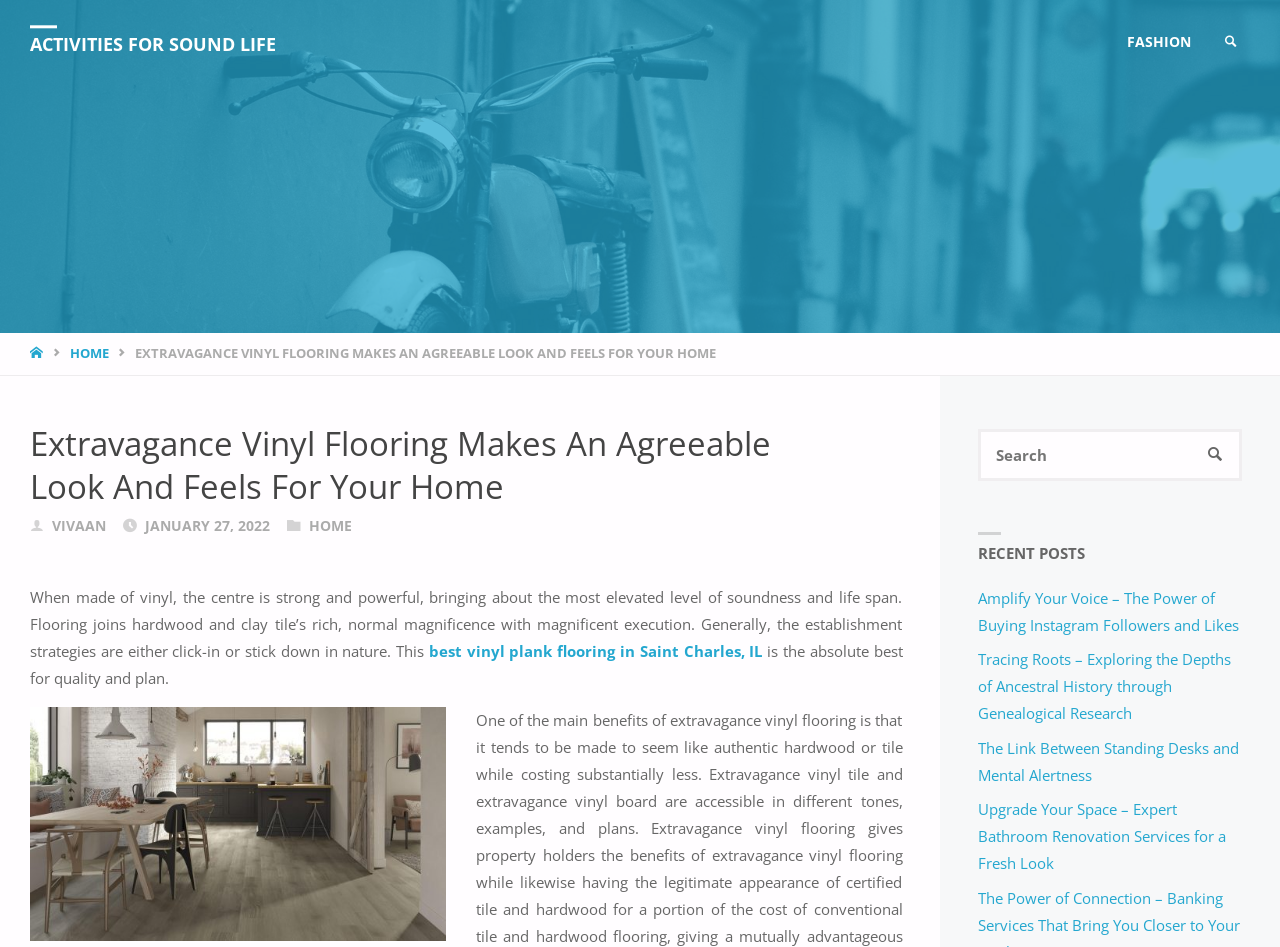Please specify the bounding box coordinates for the clickable region that will help you carry out the instruction: "Read the article about best vinyl plank flooring".

[0.335, 0.677, 0.596, 0.698]